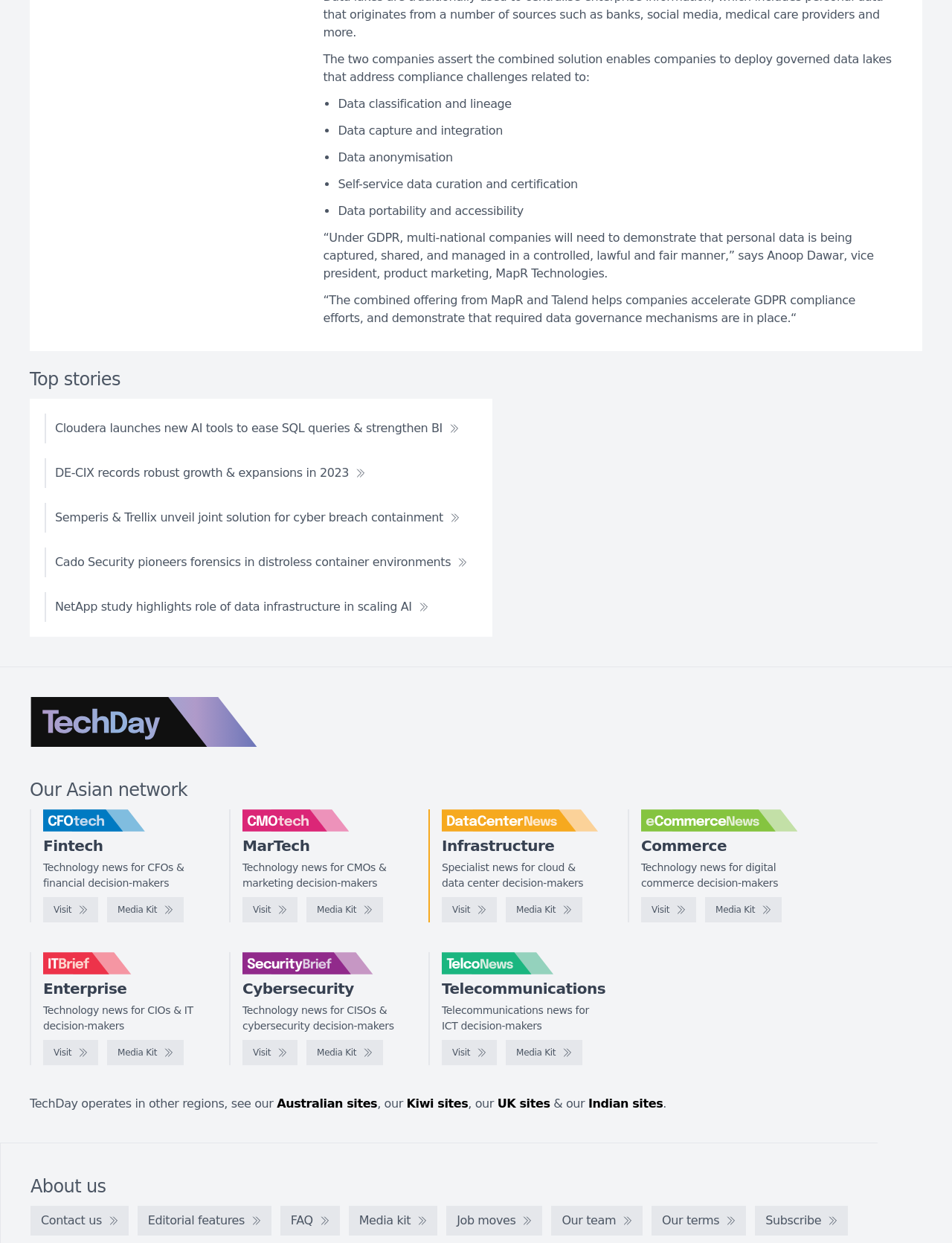Reply to the question with a brief word or phrase: What are the other news sections available on the website?

Top stories, Fintech, MarTech, Infrastructure, eCommerceNews, Enterprise, Cybersecurity, Telecommunications